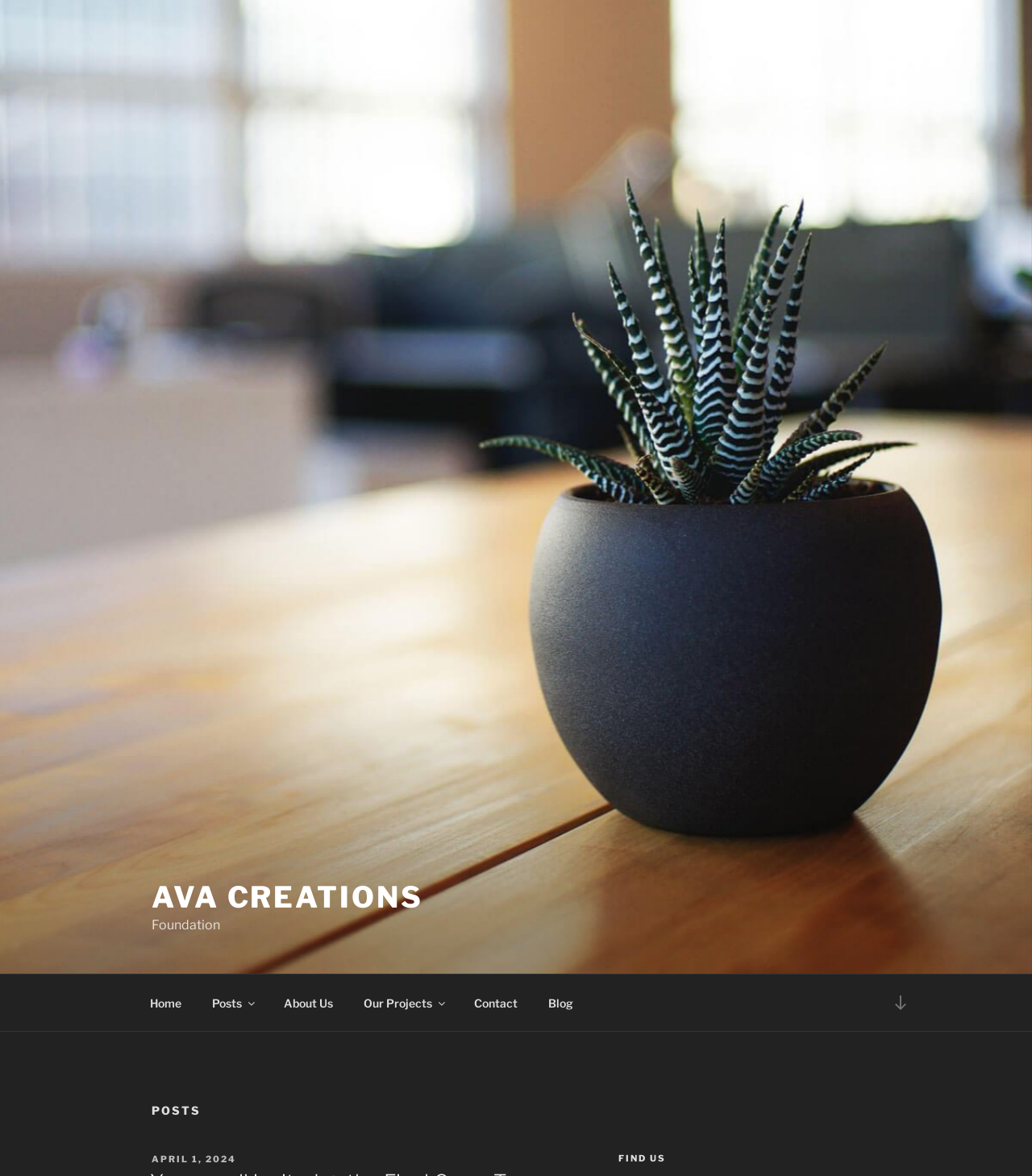Using the provided element description: "Scroll down to content", identify the bounding box coordinates. The coordinates should be four floats between 0 and 1 in the order [left, top, right, bottom].

[0.855, 0.835, 0.891, 0.869]